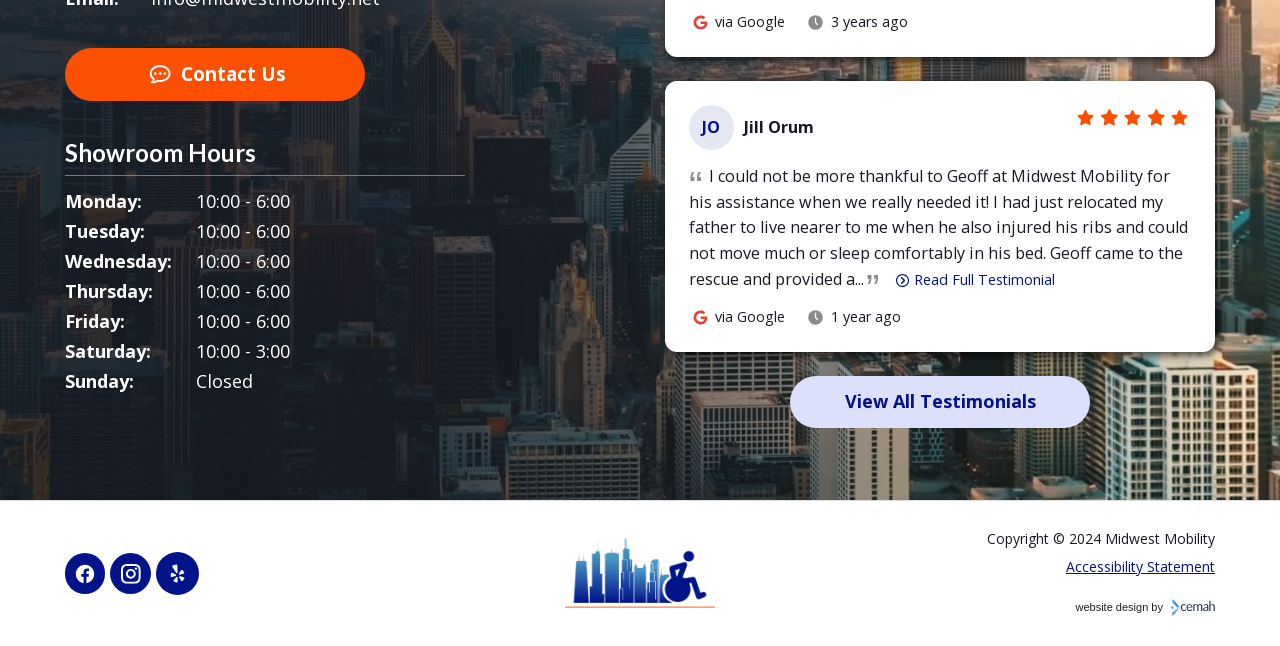Locate the bounding box coordinates of the clickable element to fulfill the following instruction: "Read full testimonial by Jill Orum". Provide the coordinates as four float numbers between 0 and 1 in the format [left, top, right, bottom].

[0.697, 0.42, 0.824, 0.449]